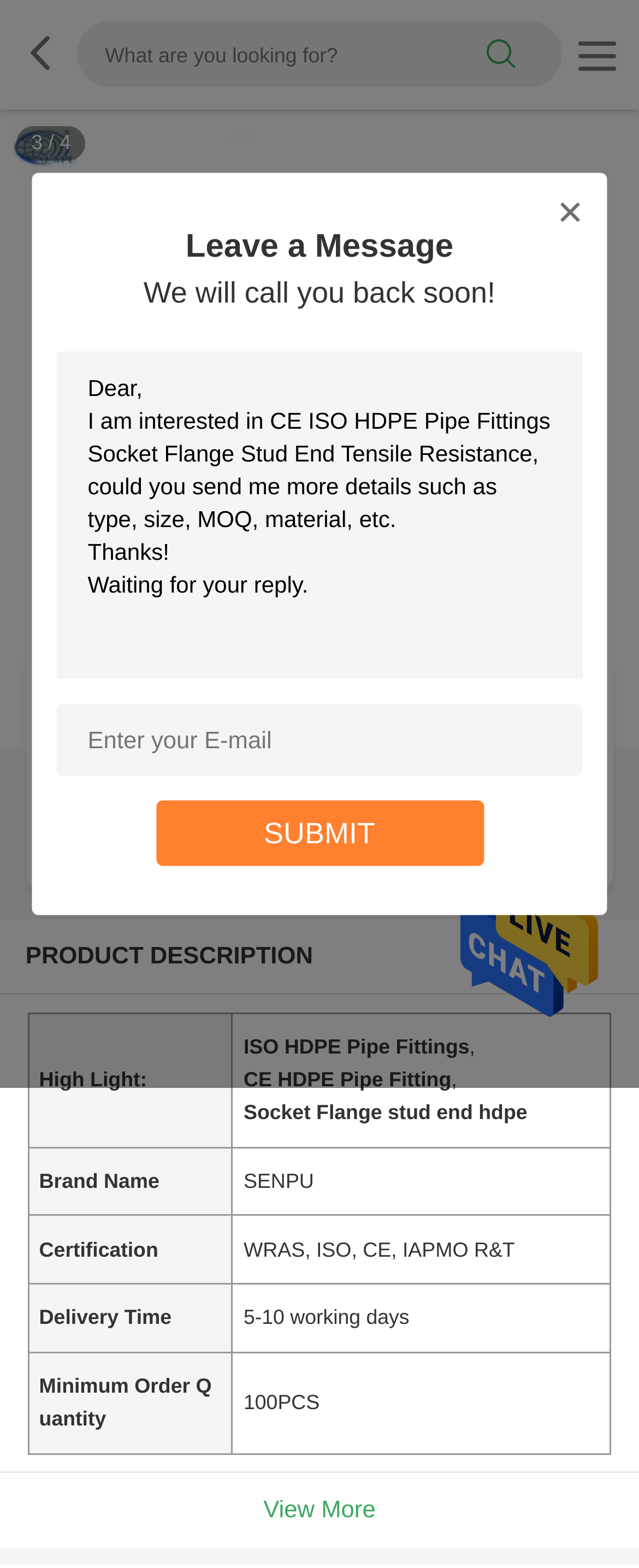Locate the primary heading on the webpage and return its text.

CE ISO HDPE Pipe Fittings Socket Flange Stud End Tensile Resistance